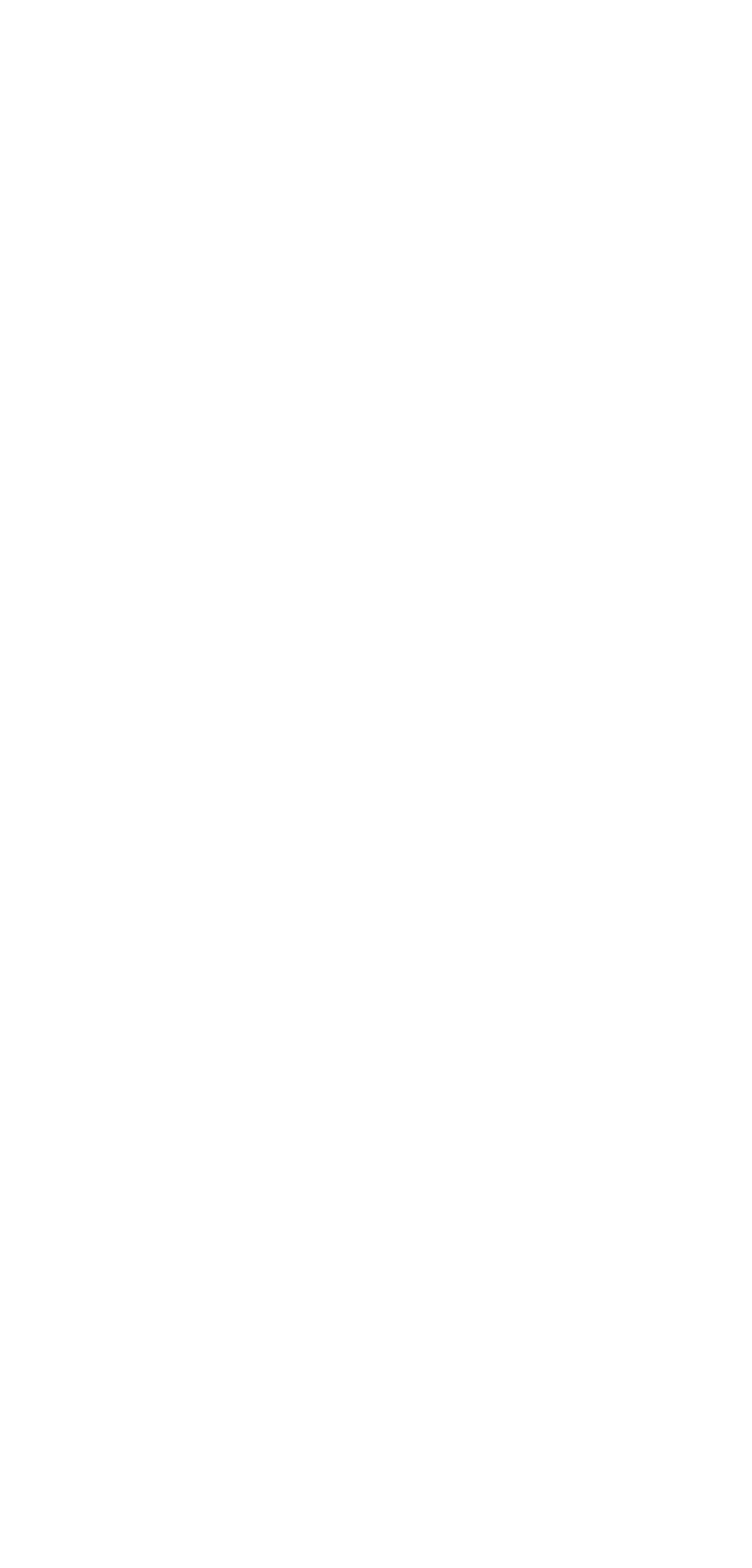Please locate the bounding box coordinates of the element that needs to be clicked to achieve the following instruction: "Click Donate". The coordinates should be four float numbers between 0 and 1, i.e., [left, top, right, bottom].

None